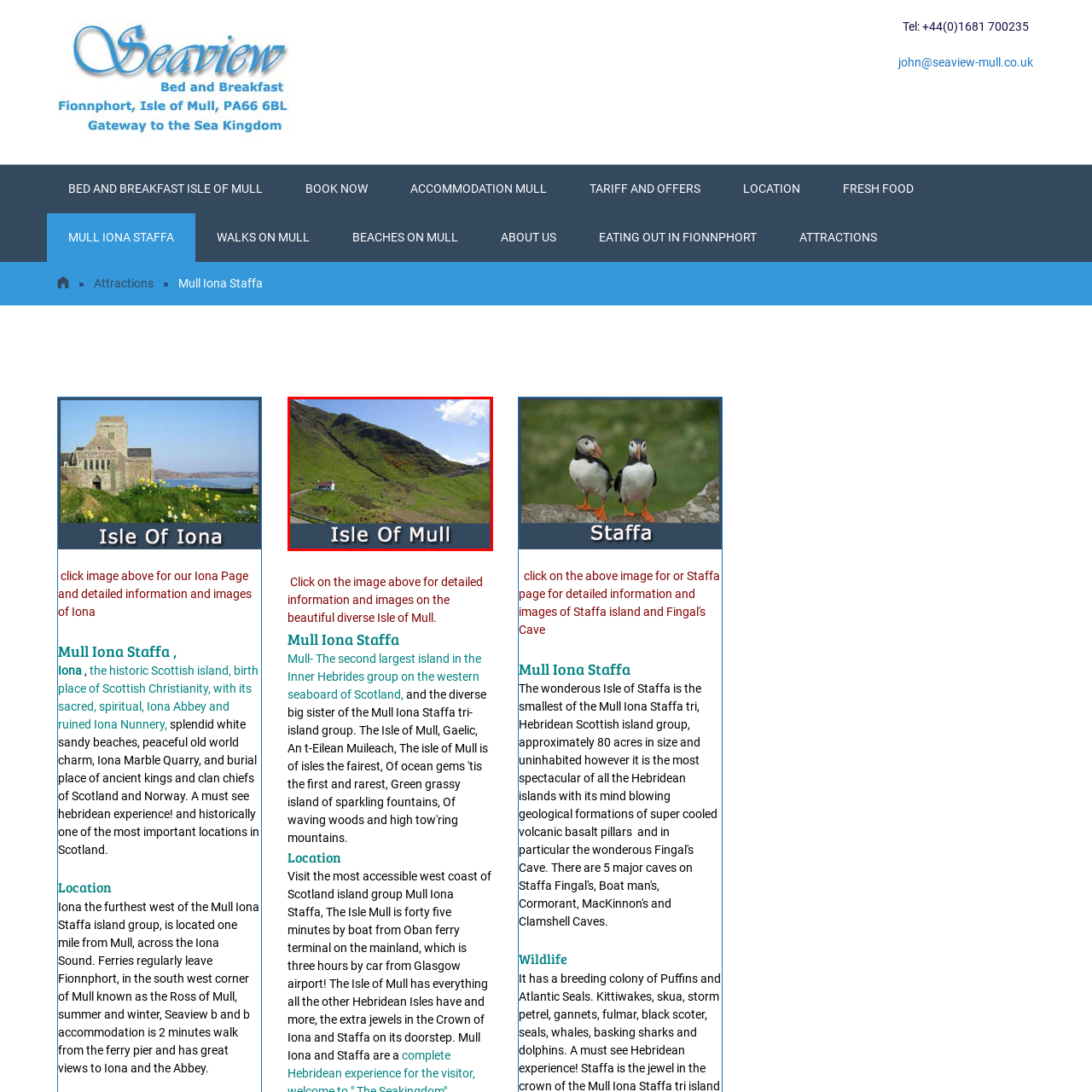Look closely at the part of the image inside the red bounding box, then respond in a word or phrase: What is the Isle of Mull known for?

Stunning vistas and wildlife